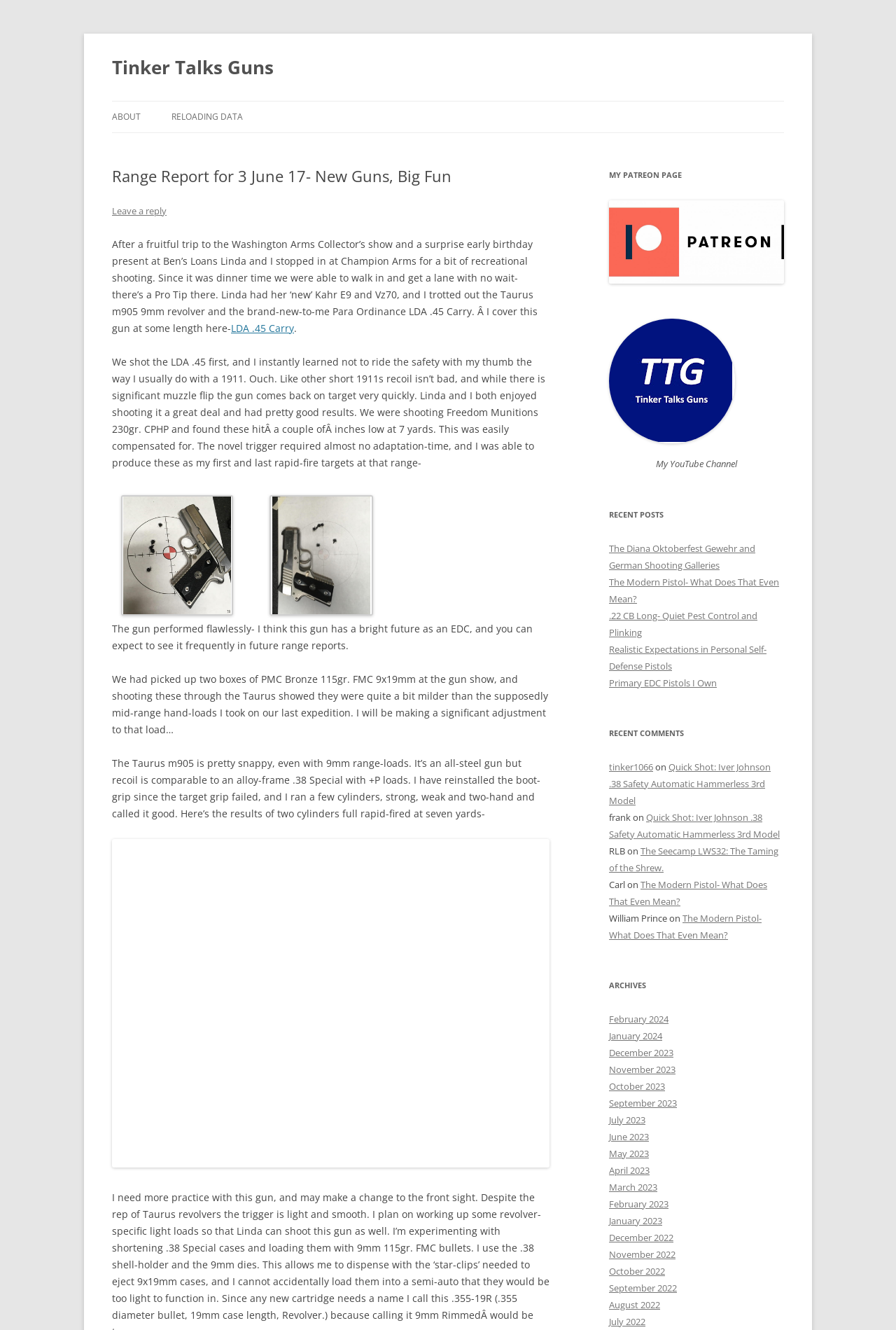What type of ammunition was used in the shooting range?
Please ensure your answer to the question is detailed and covers all necessary aspects.

I found the answer by reading the text content of the blog post which specifically mentions the type of ammunition used in the shooting range.